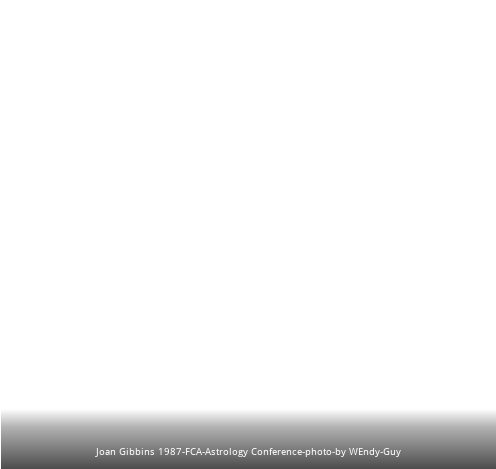Give a concise answer of one word or phrase to the question: 
In what year did the FCA Astrology Conference take place?

1987